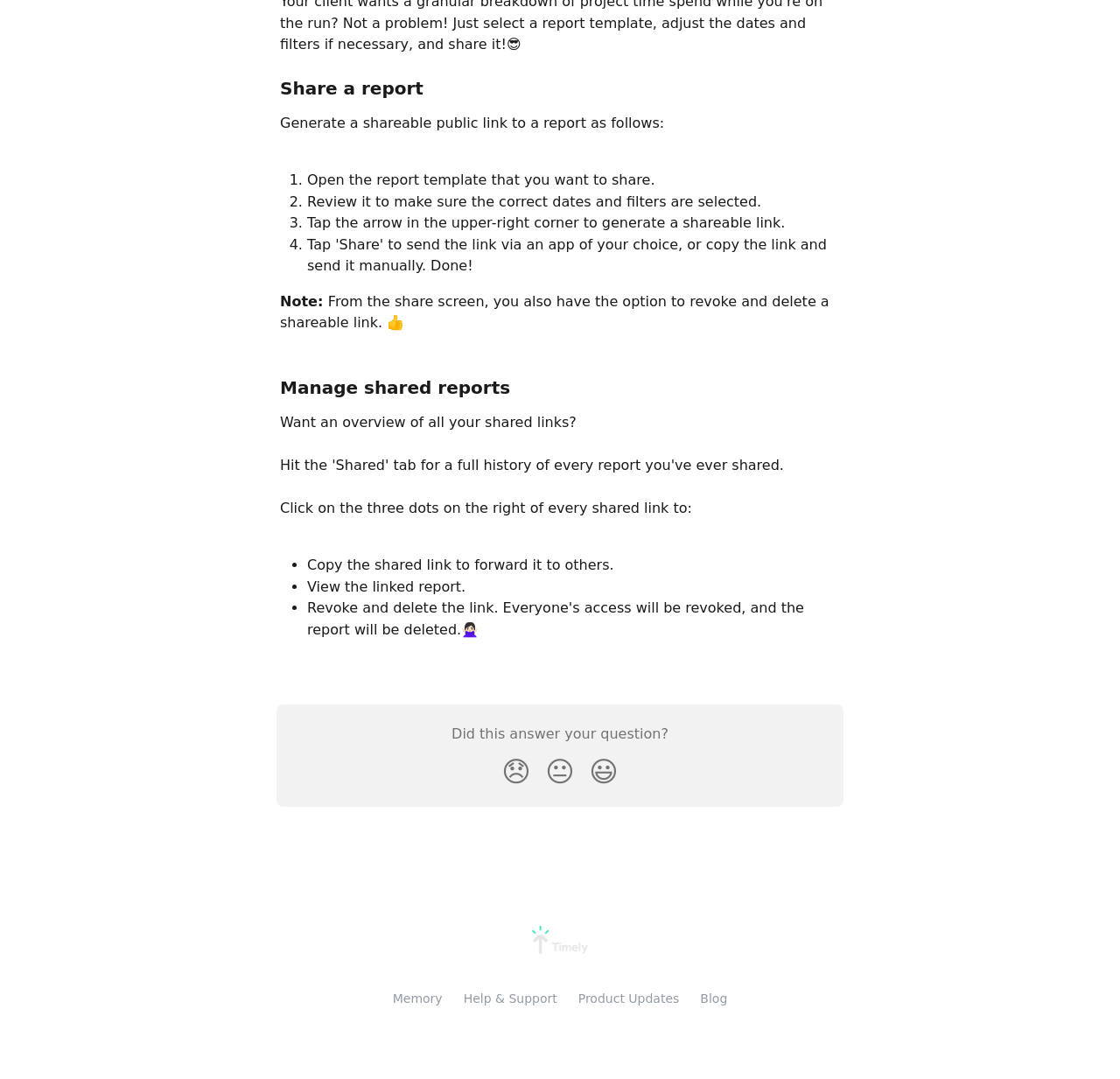Please identify the bounding box coordinates of the area that needs to be clicked to follow this instruction: "Click on the 'Disappointed Reaction' button".

[0.441, 0.694, 0.48, 0.738]